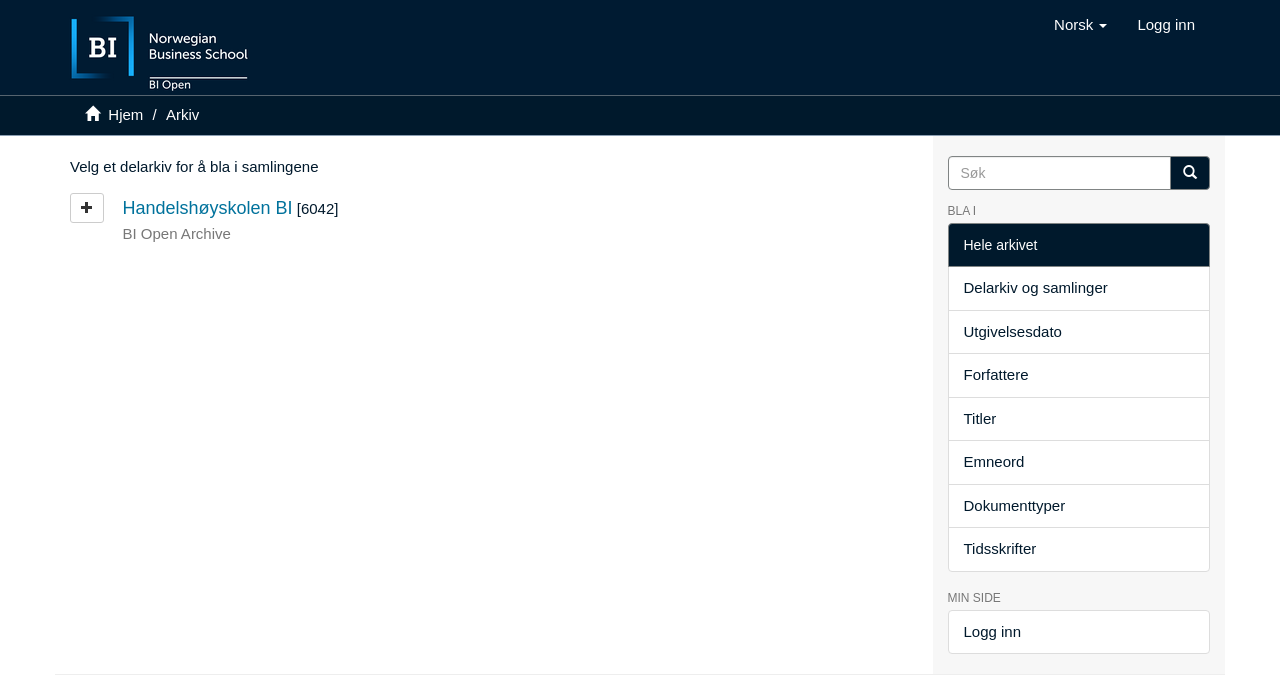What is required to access the 'MIN SIDE' section?
Please provide a comprehensive answer based on the information in the image.

The 'MIN SIDE' section has a link labeled 'Logg inn' which means 'Login' in Norwegian, suggesting that login is required to access this section.